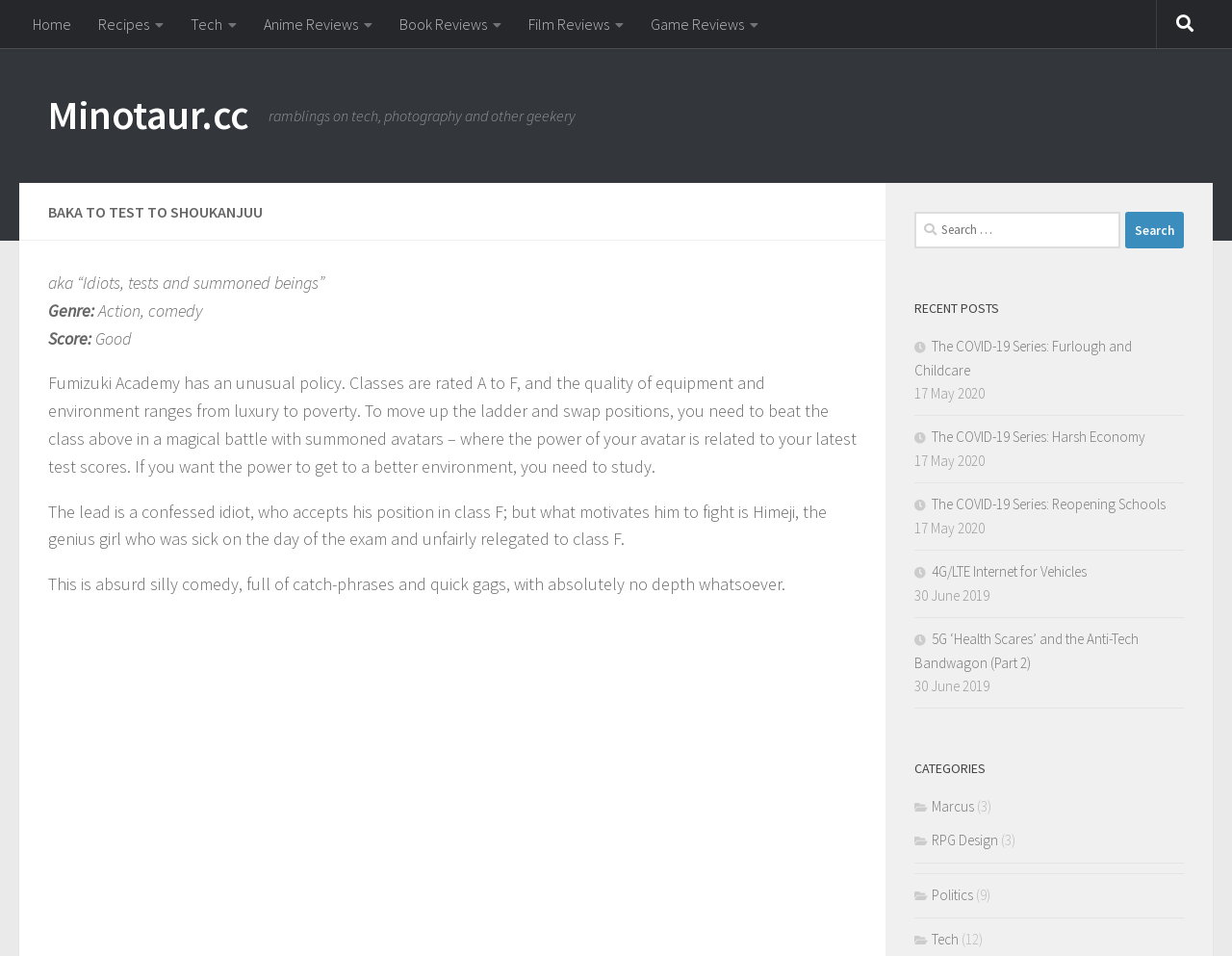Please identify the bounding box coordinates of the element that needs to be clicked to perform the following instruction: "Check the 'RECENT POSTS'".

[0.742, 0.31, 0.961, 0.334]